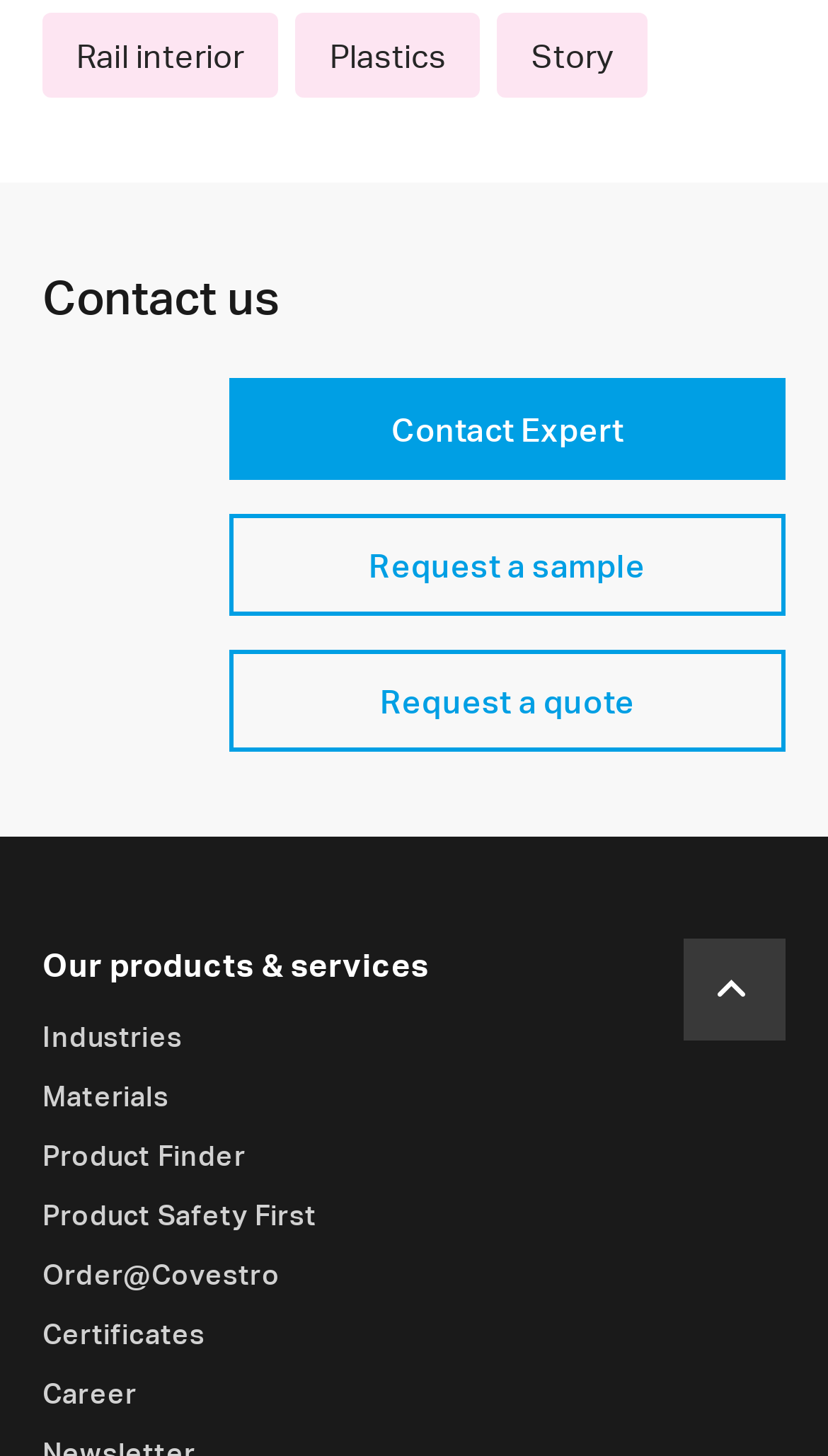From the webpage screenshot, identify the region described by alt="The Apparel Marketing Group". Provide the bounding box coordinates as (top-left x, top-left y, bottom-right x, bottom-right y), with each value being a floating point number between 0 and 1.

None